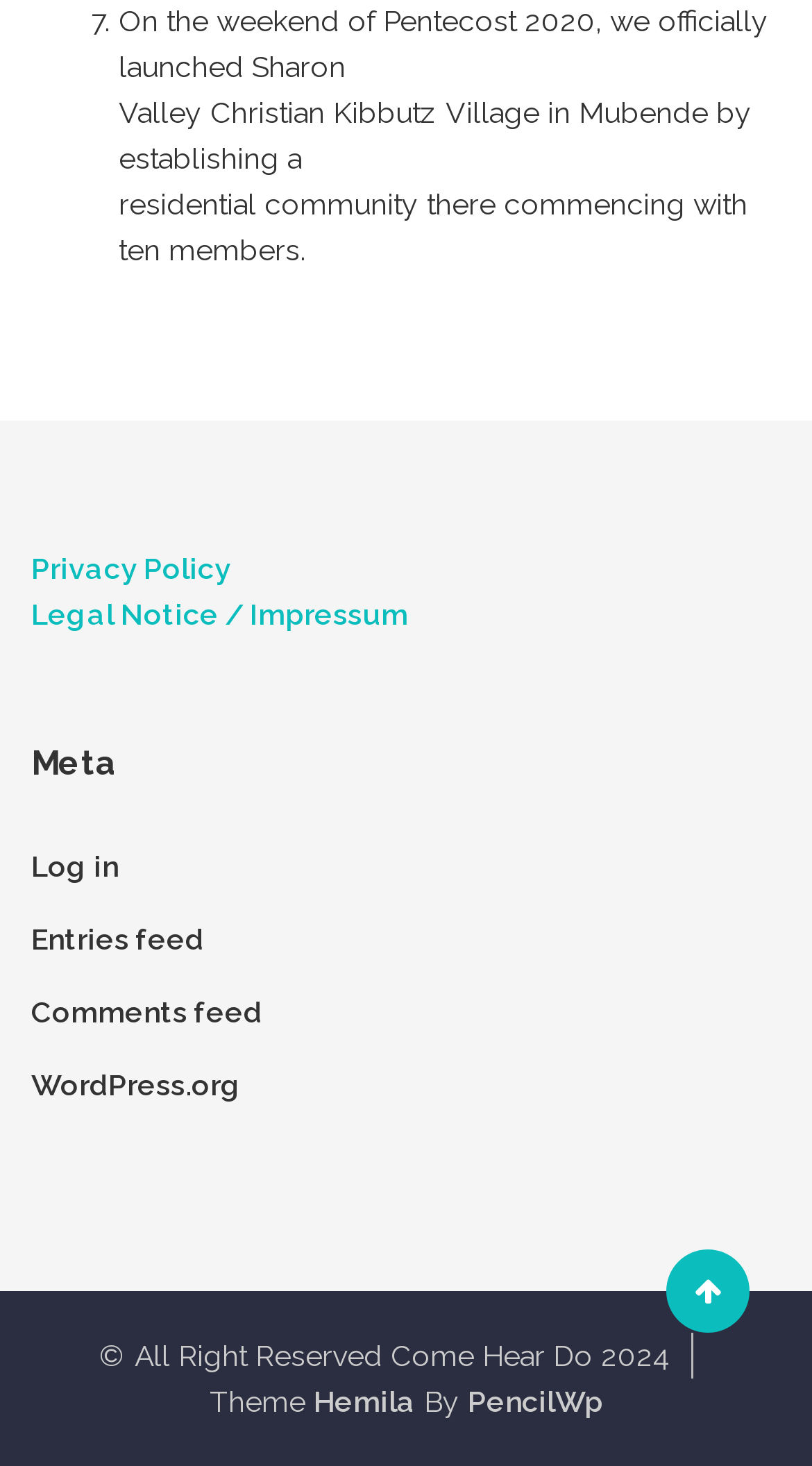Provide the bounding box coordinates of the HTML element this sentence describes: "Privacy Policy". The bounding box coordinates consist of four float numbers between 0 and 1, i.e., [left, top, right, bottom].

[0.038, 0.377, 0.285, 0.4]